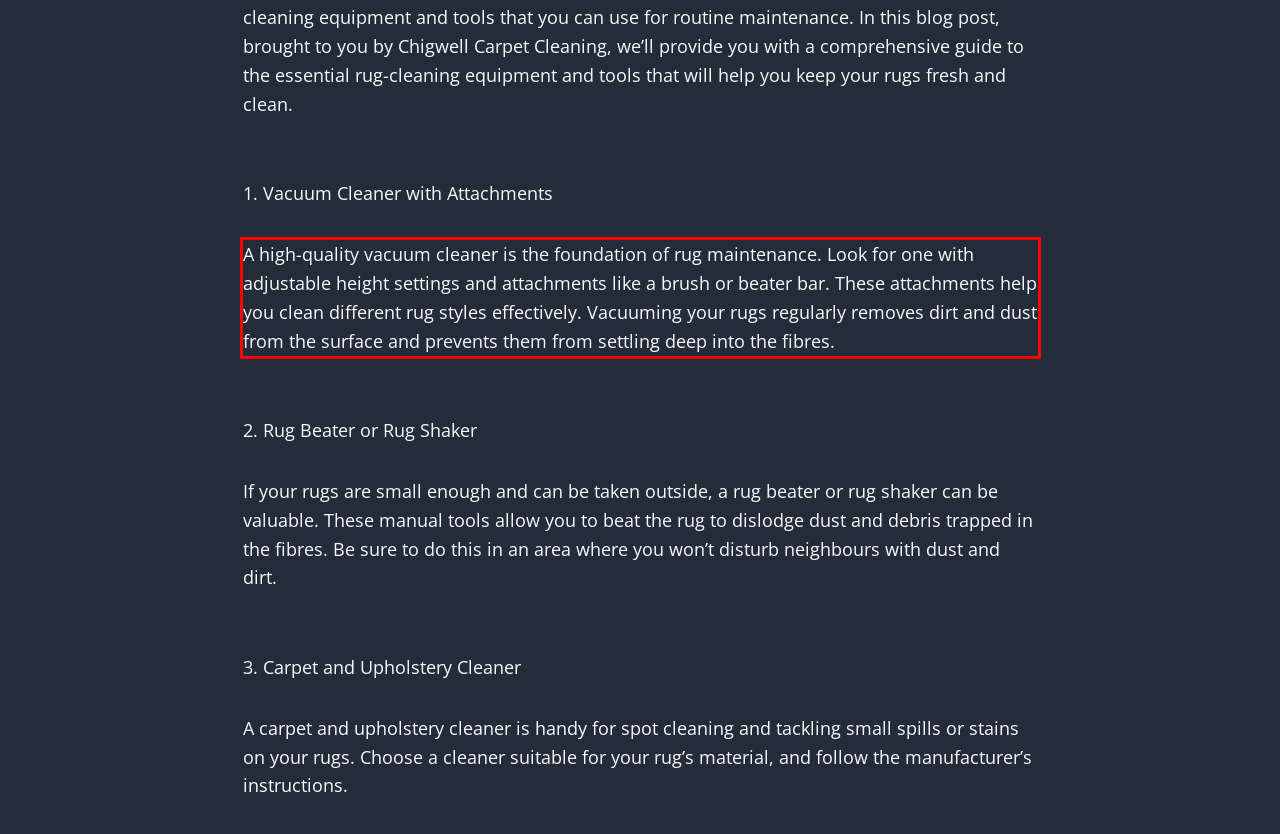You are provided with a screenshot of a webpage containing a red bounding box. Please extract the text enclosed by this red bounding box.

A high-quality vacuum cleaner is the foundation of rug maintenance. Look for one with adjustable height settings and attachments like a brush or beater bar. These attachments help you clean different rug styles effectively. Vacuuming your rugs regularly removes dirt and dust from the surface and prevents them from settling deep into the fibres.